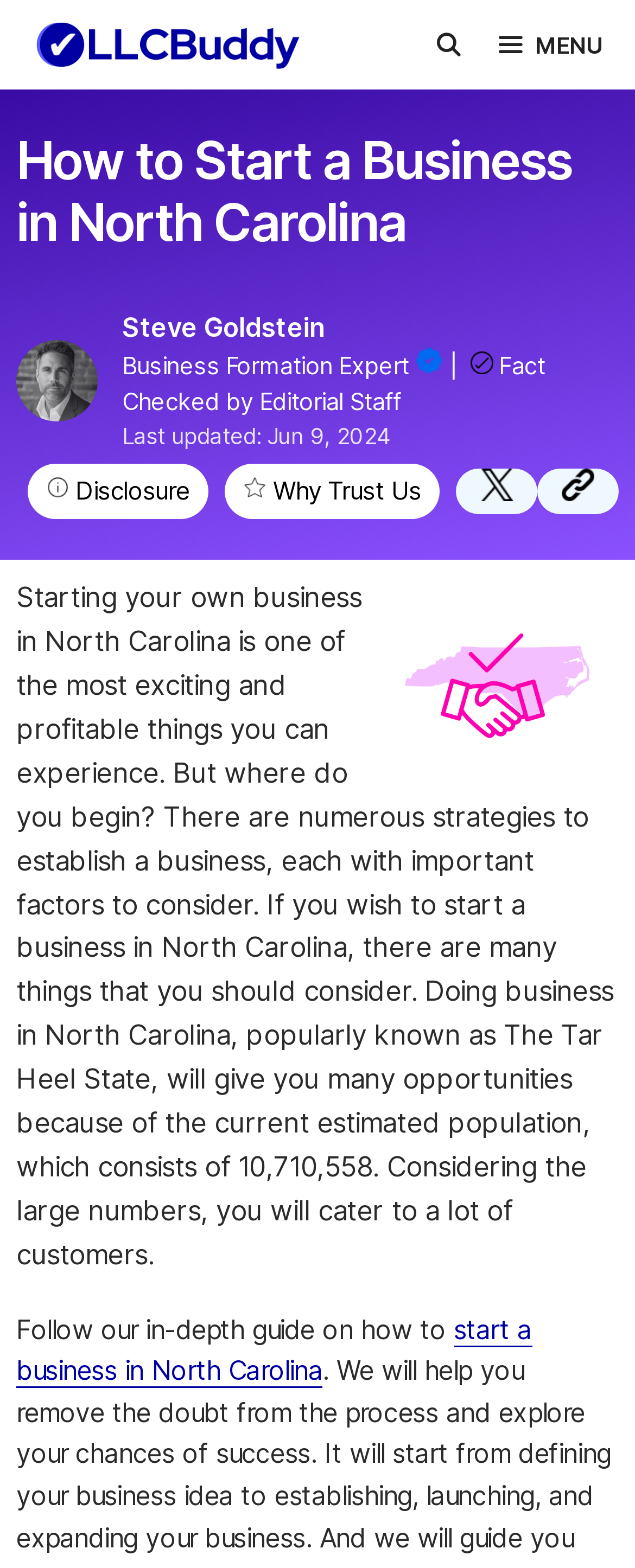Locate the bounding box coordinates of the element you need to click to accomplish the task described by this instruction: "Open the search bar".

[0.658, 0.0, 0.755, 0.057]